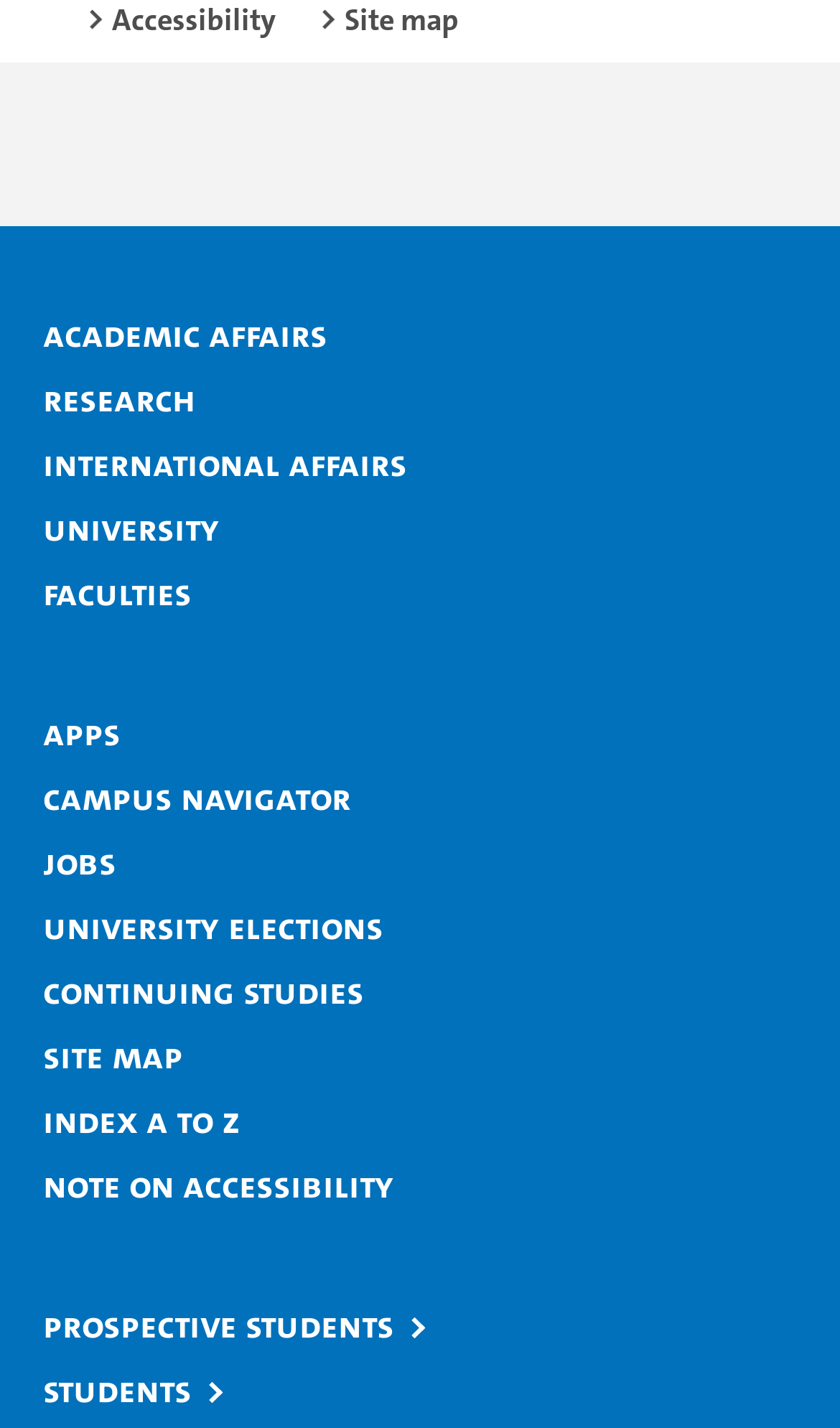What is the last link in the 'Social Links' region?
Look at the image and respond with a single word or a short phrase.

Threads